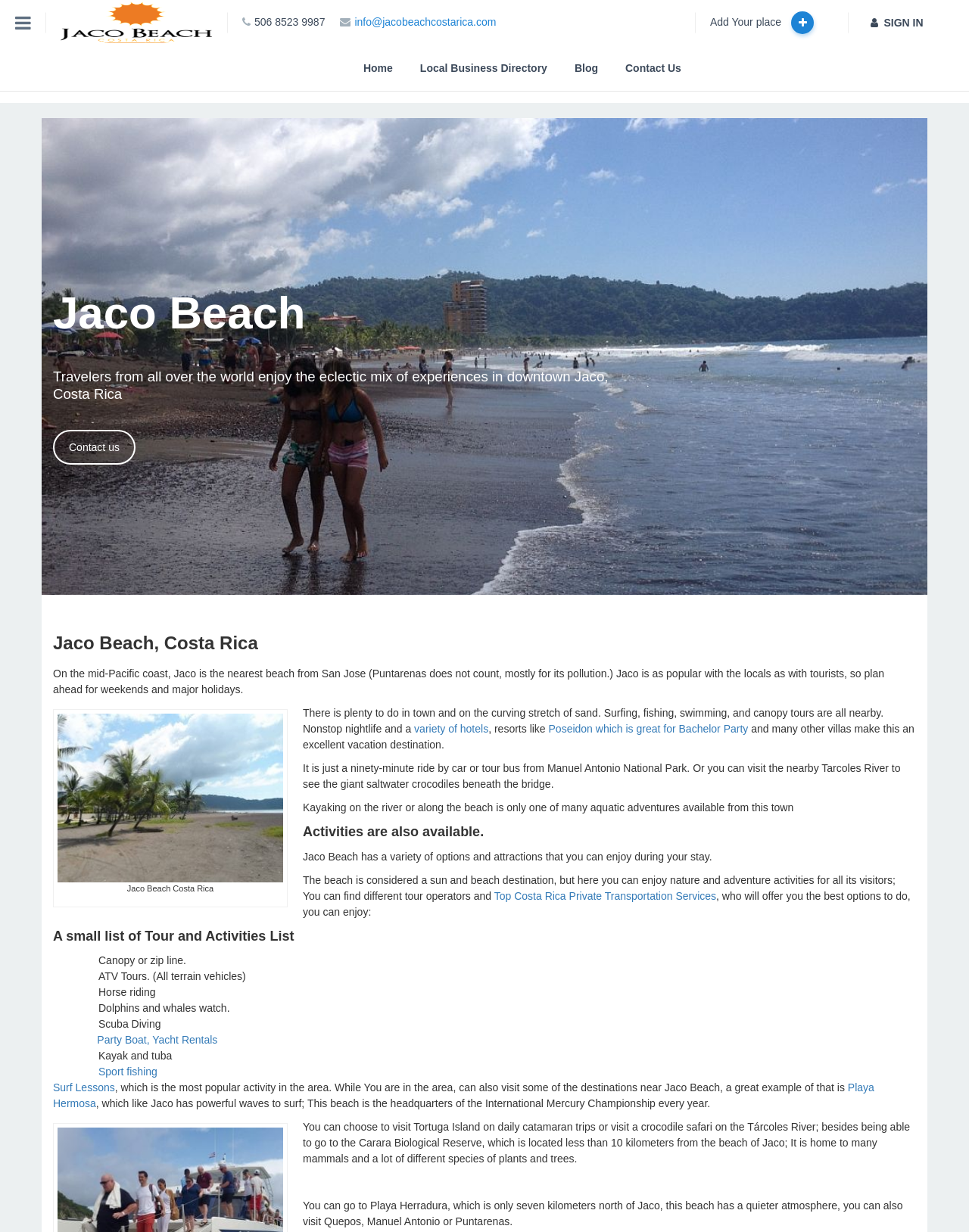Locate the bounding box coordinates of the area that needs to be clicked to fulfill the following instruction: "Click the 'Add Your place' link". The coordinates should be in the format of four float numbers between 0 and 1, namely [left, top, right, bottom].

[0.733, 0.0, 0.84, 0.036]